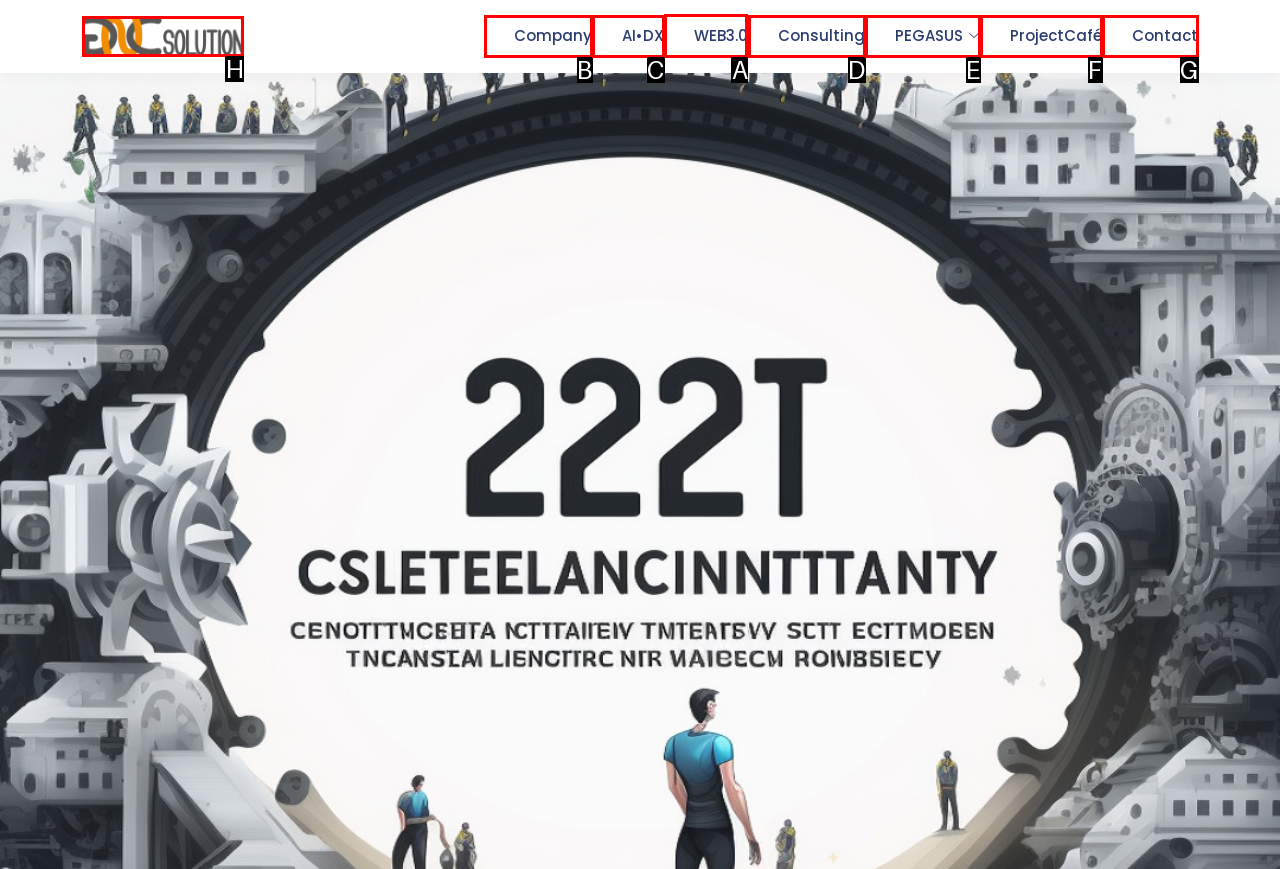Identify the correct choice to execute this task: Click the 'MY ACCOUNT' link
Respond with the letter corresponding to the right option from the available choices.

None